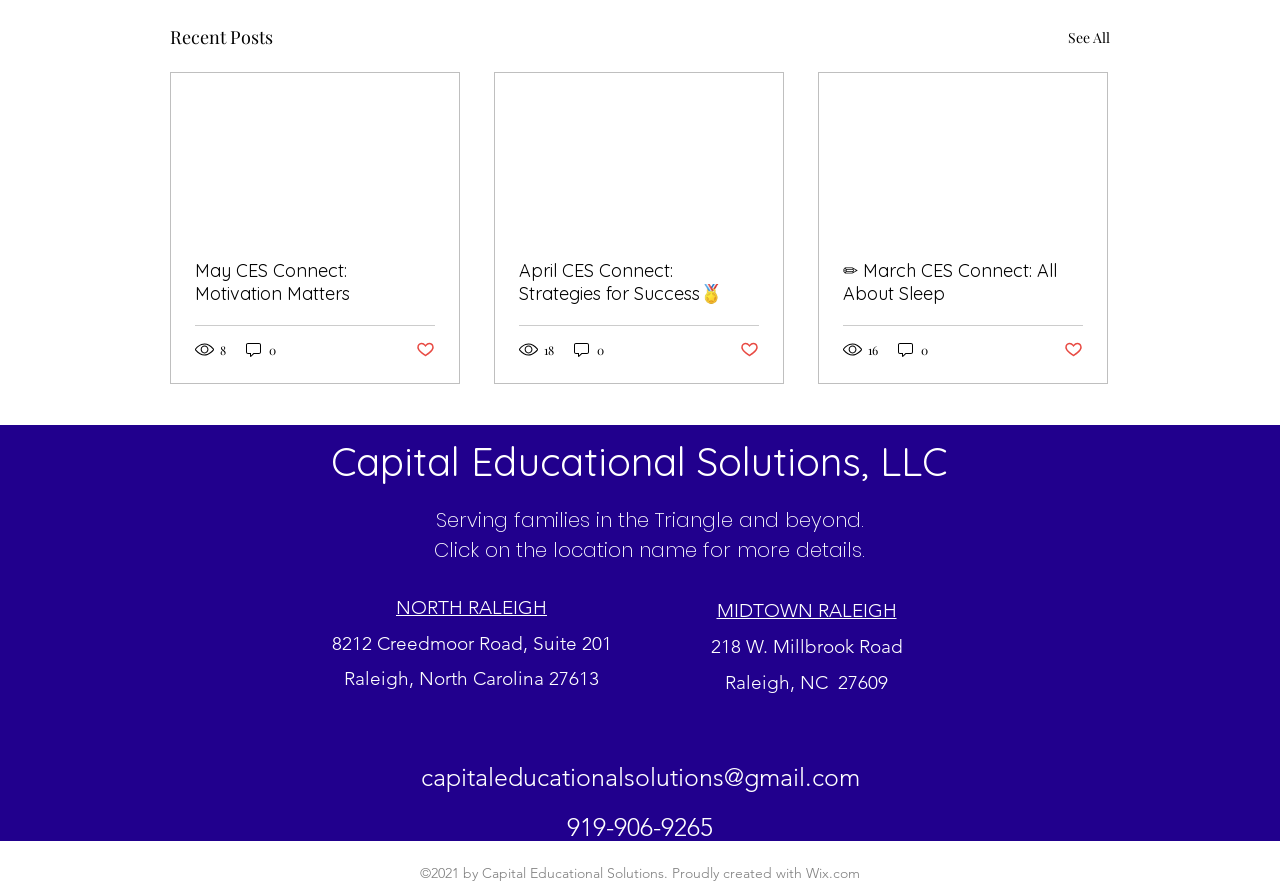Determine the bounding box coordinates for the area you should click to complete the following instruction: "Send an email to capitaleducationalsolutions@gmail.com".

[0.329, 0.86, 0.671, 0.894]